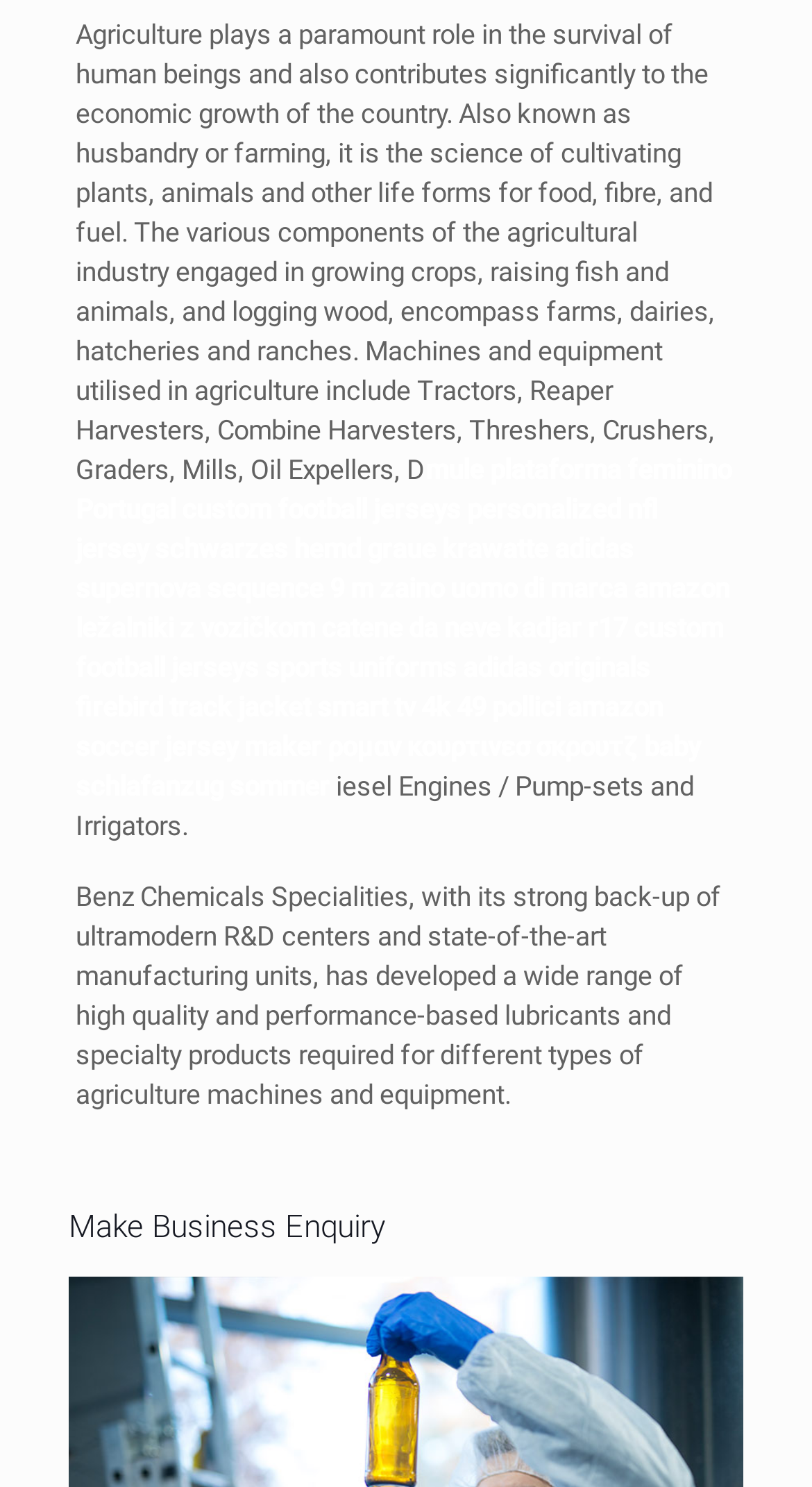Determine the bounding box coordinates of the UI element described below. Use the format (top-left x, top-left y, bottom-right x, bottom-right y) with floating point numbers between 0 and 1: catene da neve kadjar r17

[0.395, 0.412, 0.772, 0.433]